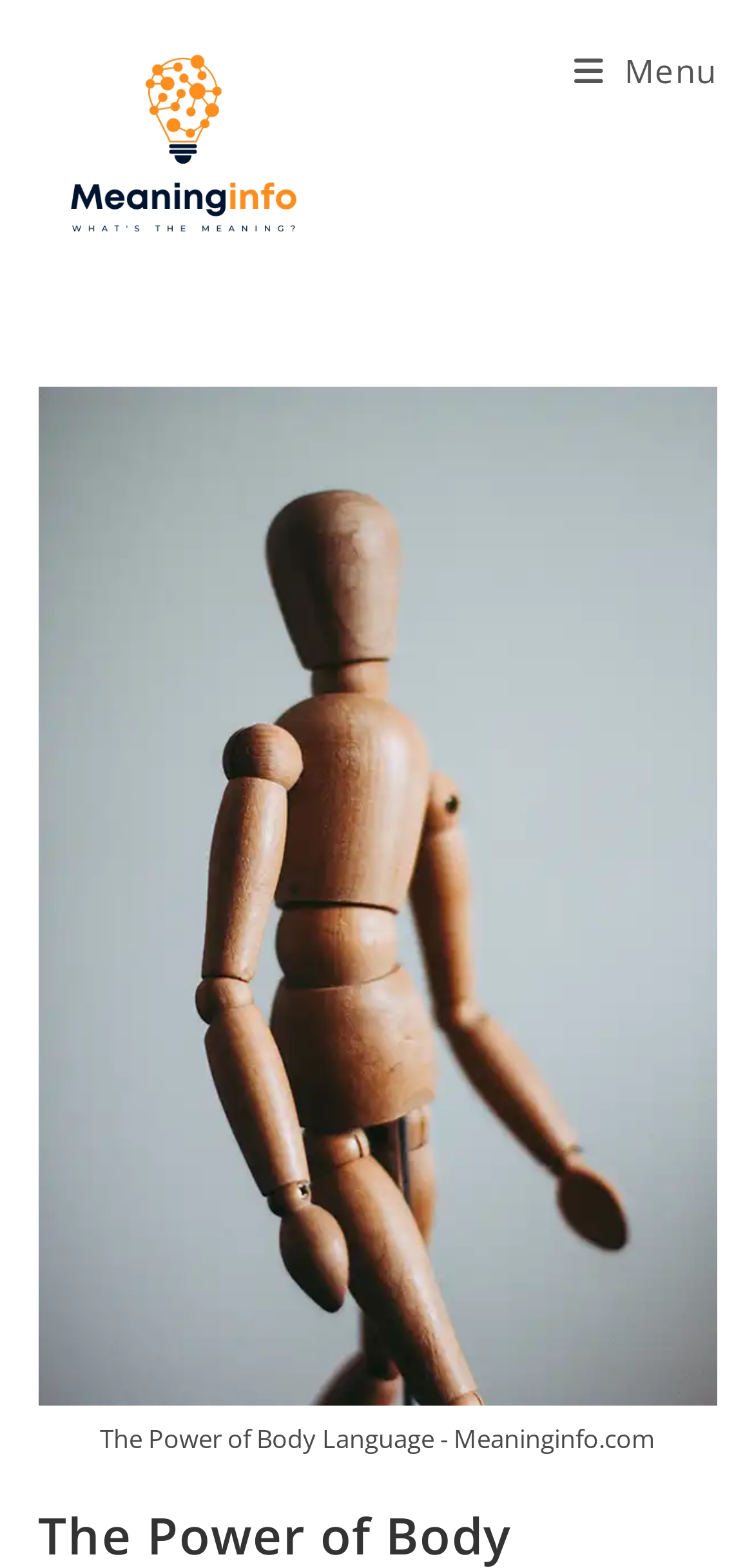Given the description "alt="meaninginfo logo"", provide the bounding box coordinates of the corresponding UI element.

[0.05, 0.077, 0.435, 0.104]